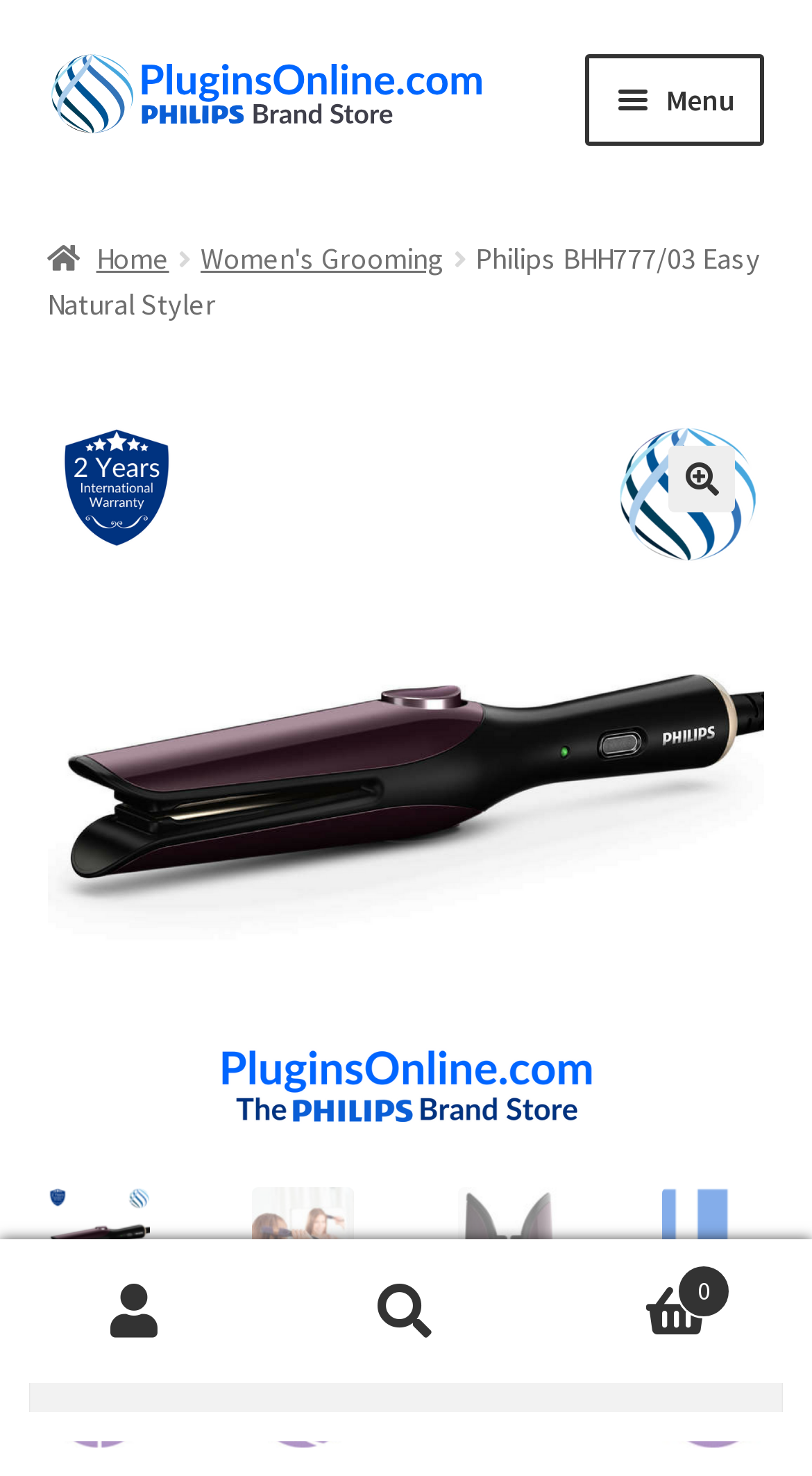Answer this question using a single word or a brief phrase:
What is the purpose of the button with the text 'Menu'?

To expand the site navigation